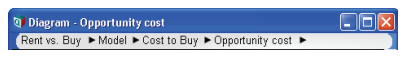Respond concisely with one word or phrase to the following query:
What is the purpose of the breadcrumb trail?

To facilitate navigation